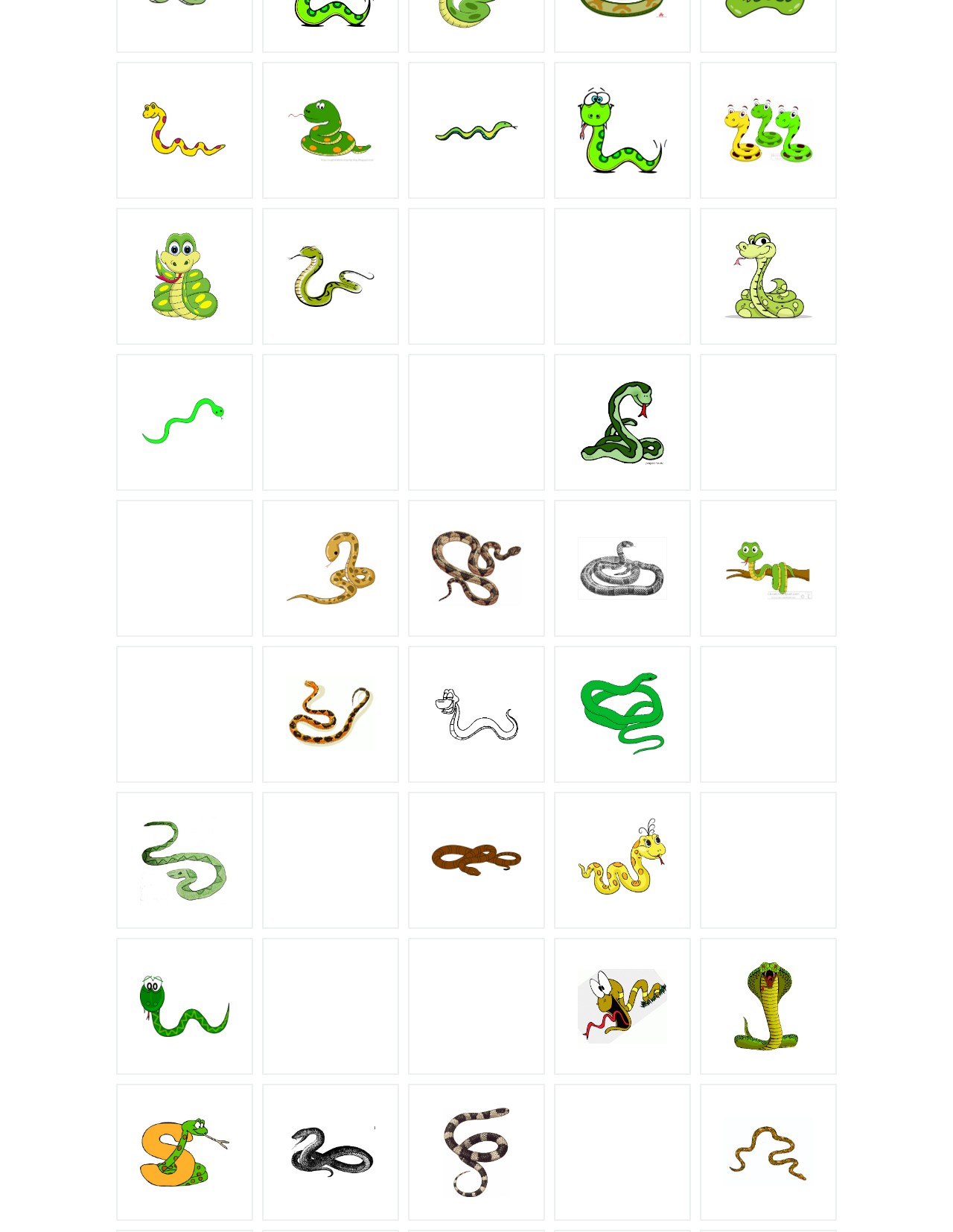Given the element description: "alt="Snake clip art 2"", predict the bounding box coordinates of the UI element it refers to, using four float numbers between 0 and 1, i.e., [left, top, right, bottom].

[0.28, 0.41, 0.413, 0.513]